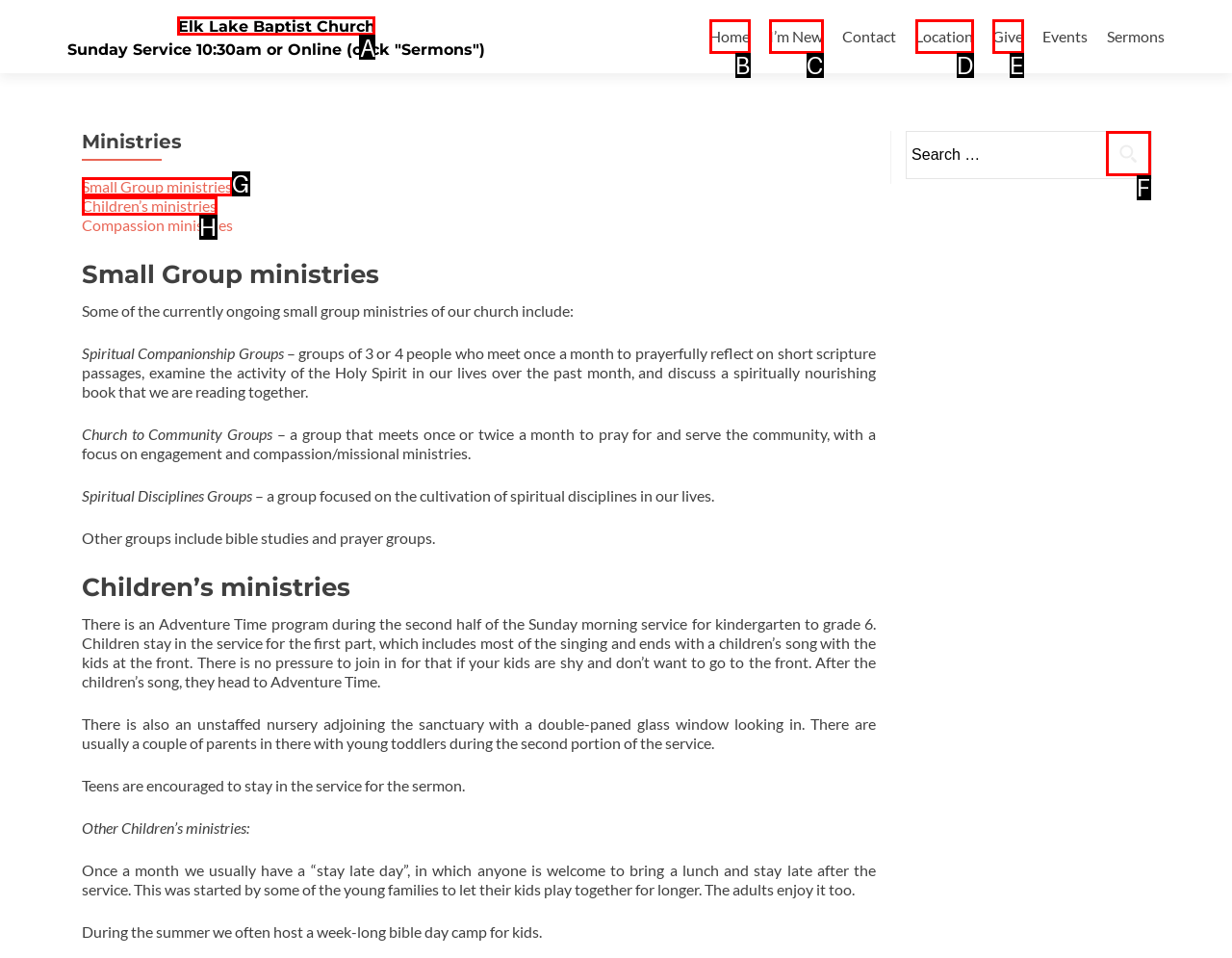Determine which UI element matches this description: Elk Lake Baptist Church
Reply with the appropriate option's letter.

A